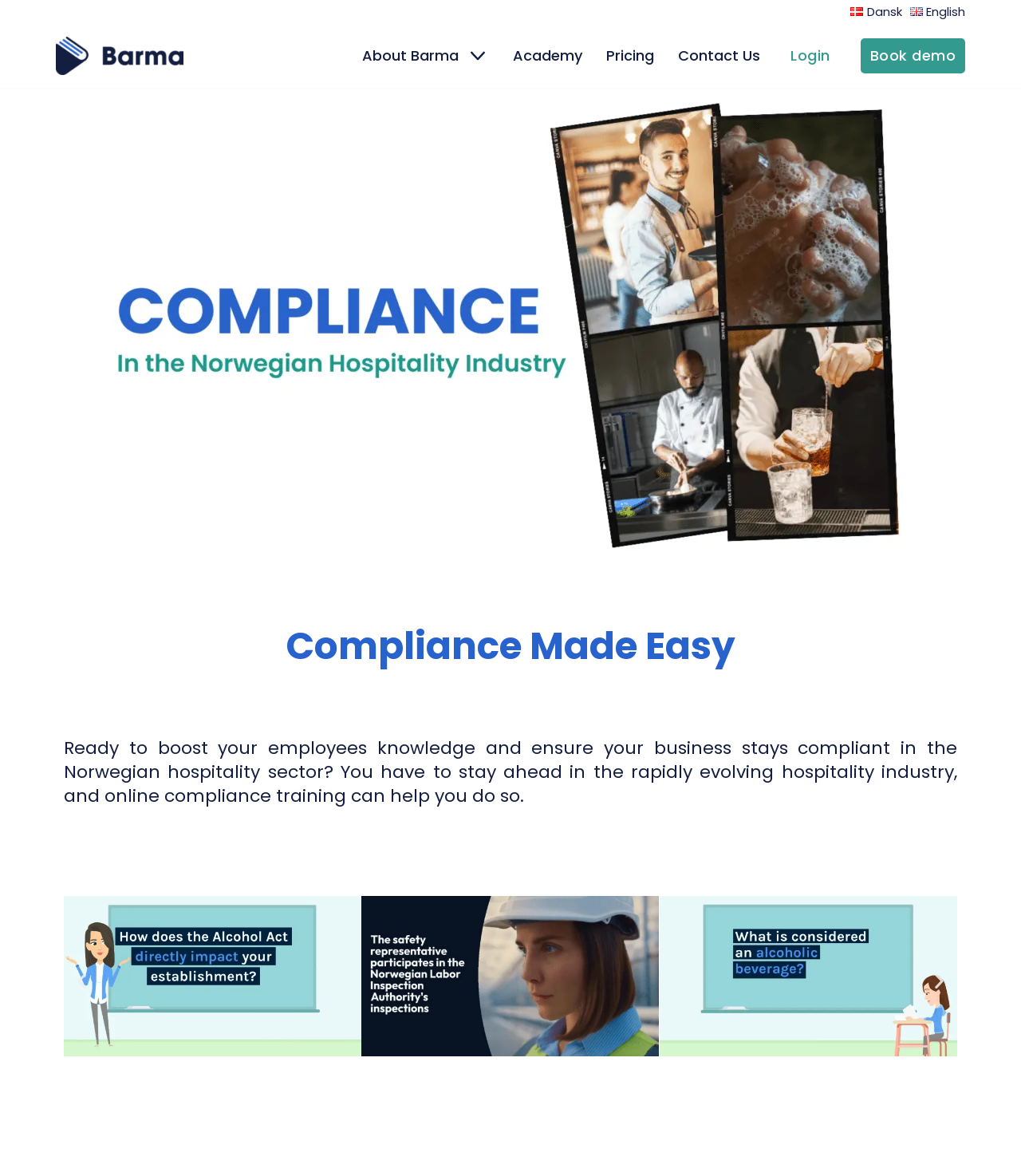Locate the coordinates of the bounding box for the clickable region that fulfills this instruction: "Leave a comment".

None